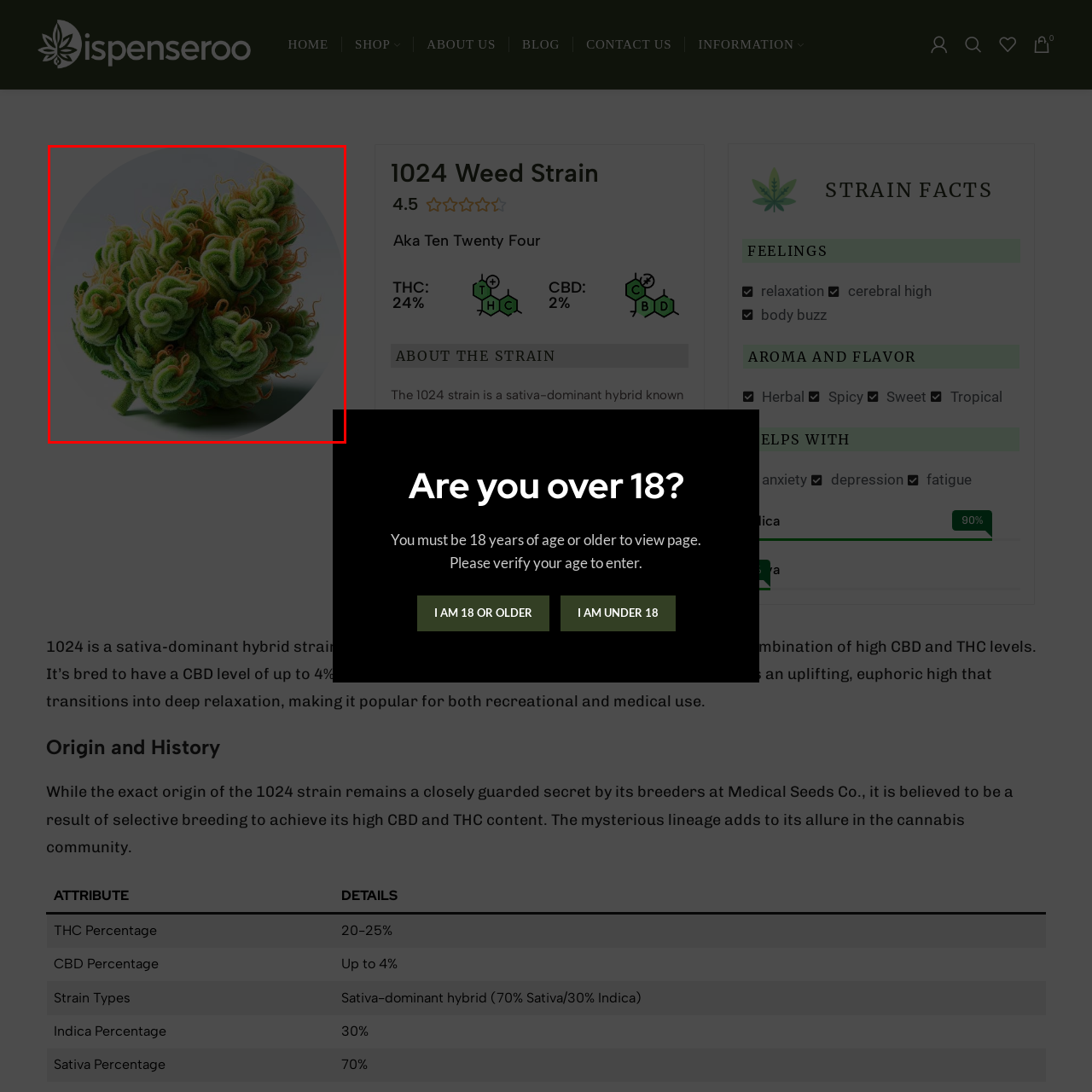Take a close look at the image outlined in red and answer the ensuing question with a single word or phrase:
What is the THC level of the 1024 strain?

24%